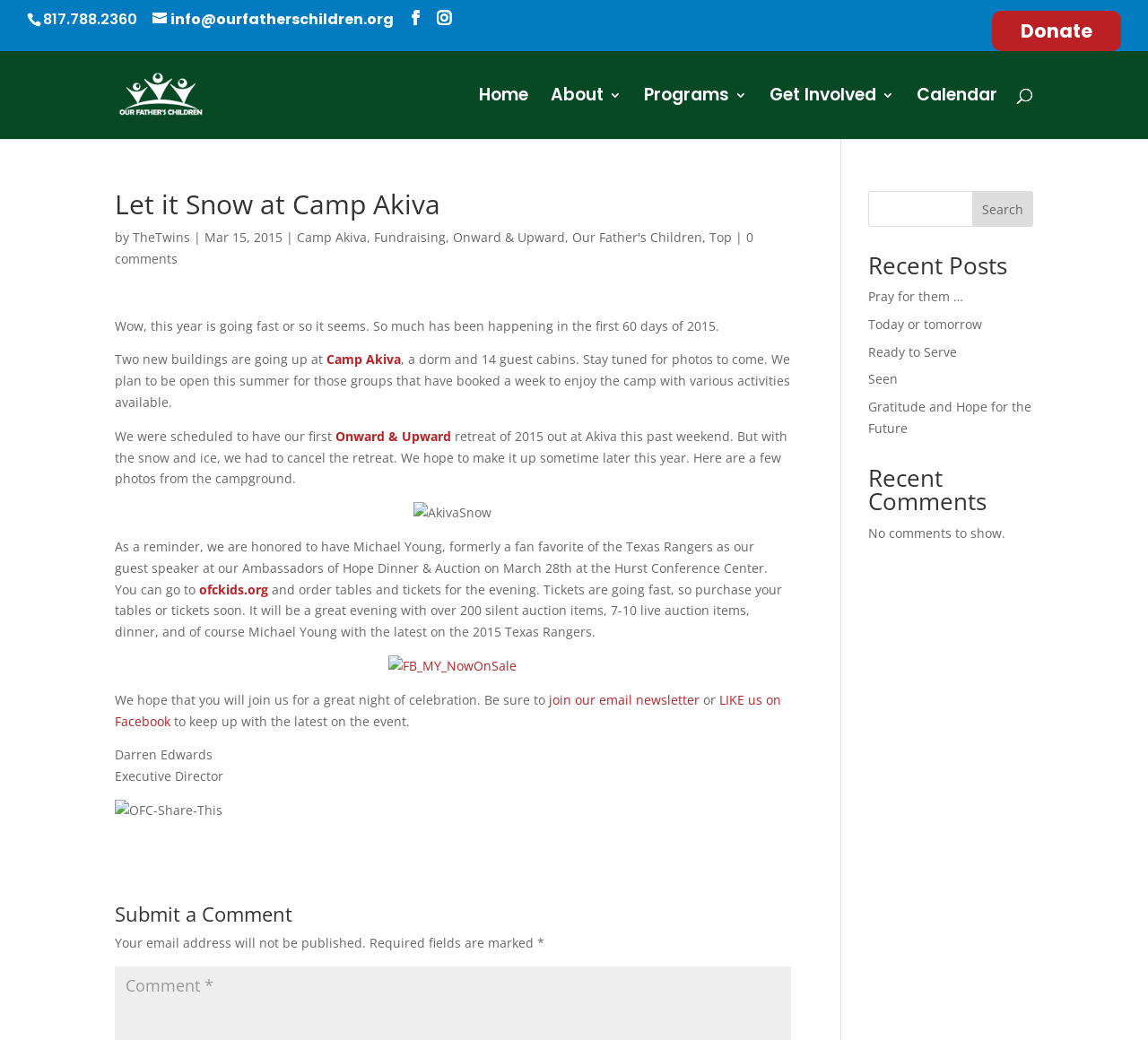Provide a thorough description of this webpage.

This webpage is about Camp Akiva and Our Fathers Children, a non-profit organization. At the top, there is a phone number and an email address, followed by social media links and a "Donate" button. Below that, there is a navigation menu with links to "Home", "About", "Programs", "Get Involved", and "Calendar".

The main content of the page is a blog post titled "Let it Snow at Camp Akiva" with a subtitle "by TheTwins". The post is dated March 15, 2015, and has several links to related topics, including "Camp Akiva", "Fundraising", and "Onward & Upward". The post discusses the construction of new buildings at Camp Akiva, the cancellation of a retreat due to snow and ice, and an upcoming event, the Ambassadors of Hope Dinner & Auction, featuring Michael Young, a former Texas Rangers player.

There are several images on the page, including a photo of the snow-covered campground and a promotional image for the dinner and auction event. The page also has a search bar and a section for recent posts and recent comments. At the bottom, there is a section for submitting a comment, with fields for name, email, and comment, and a note that email addresses will not be published.

Overall, the page is well-organized and easy to navigate, with a clear focus on the activities and events of Camp Akiva and Our Fathers Children.